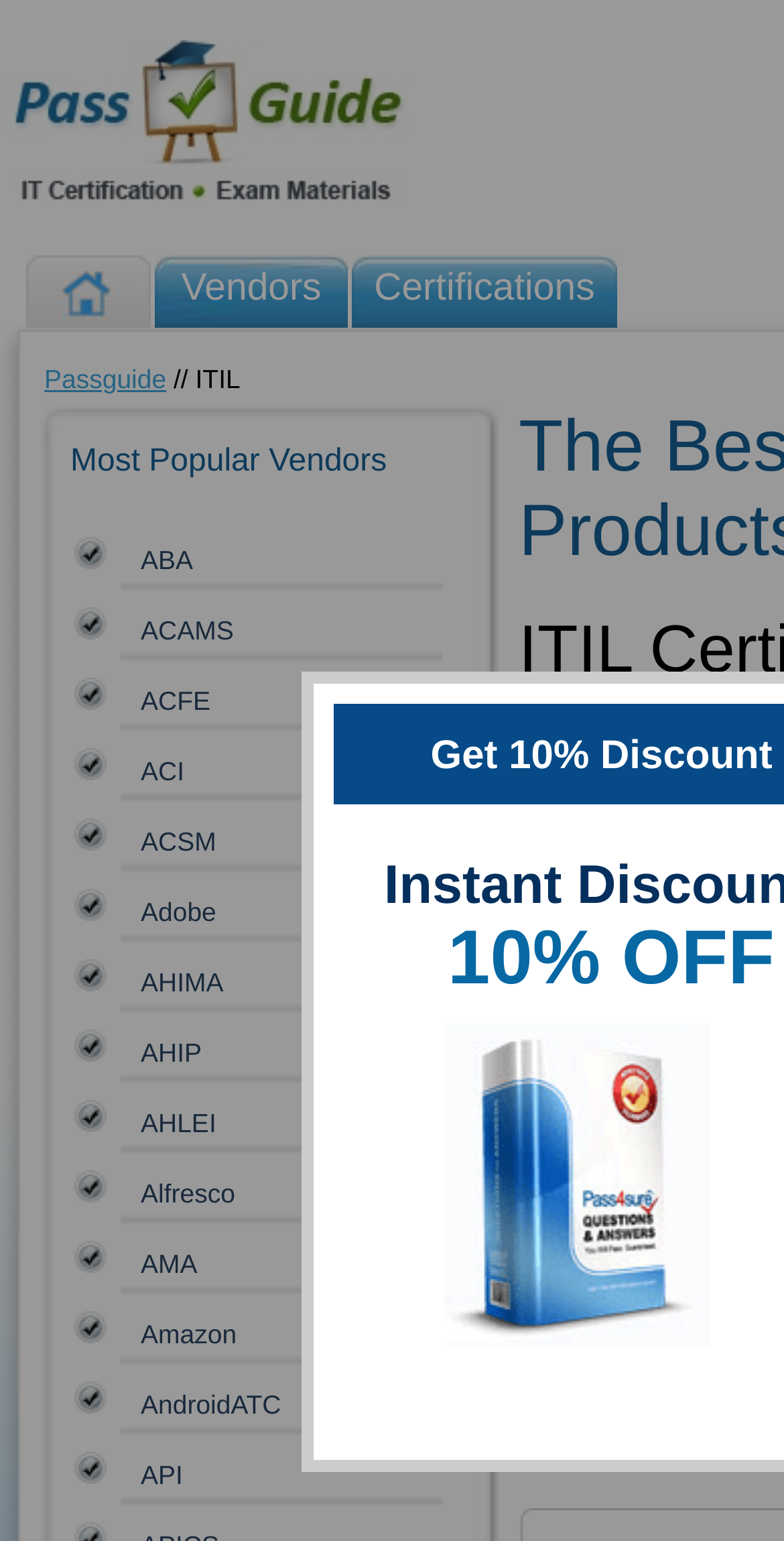Please pinpoint the bounding box coordinates for the region I should click to adhere to this instruction: "Click on the 'ABA' link".

[0.154, 0.354, 0.246, 0.373]